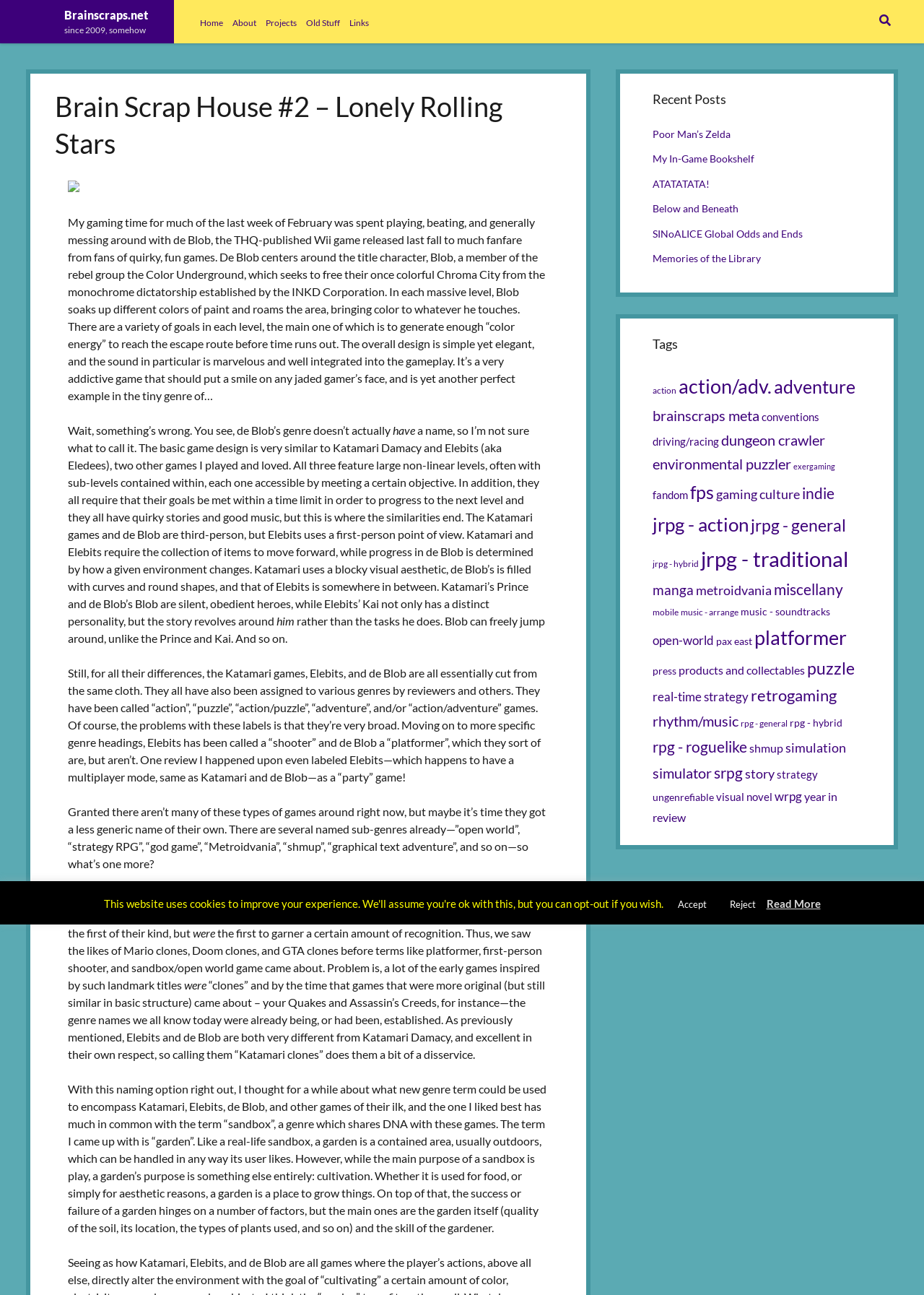Please provide the bounding box coordinates for the element that needs to be clicked to perform the instruction: "Click the 'About' link". The coordinates must consist of four float numbers between 0 and 1, formatted as [left, top, right, bottom].

[0.251, 0.013, 0.277, 0.022]